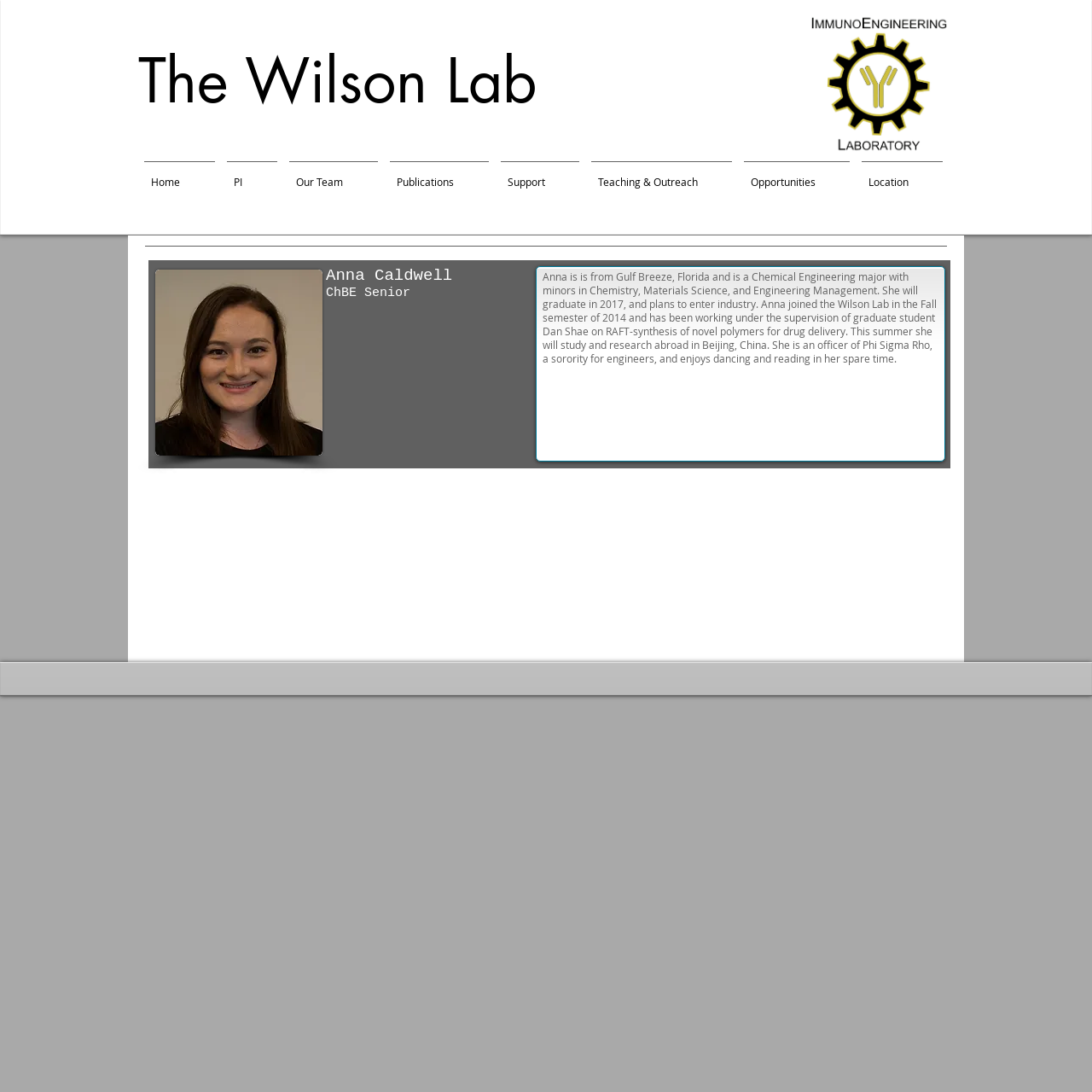Give a concise answer using only one word or phrase for this question:
What is the name of the lab?

The Wilson Lab